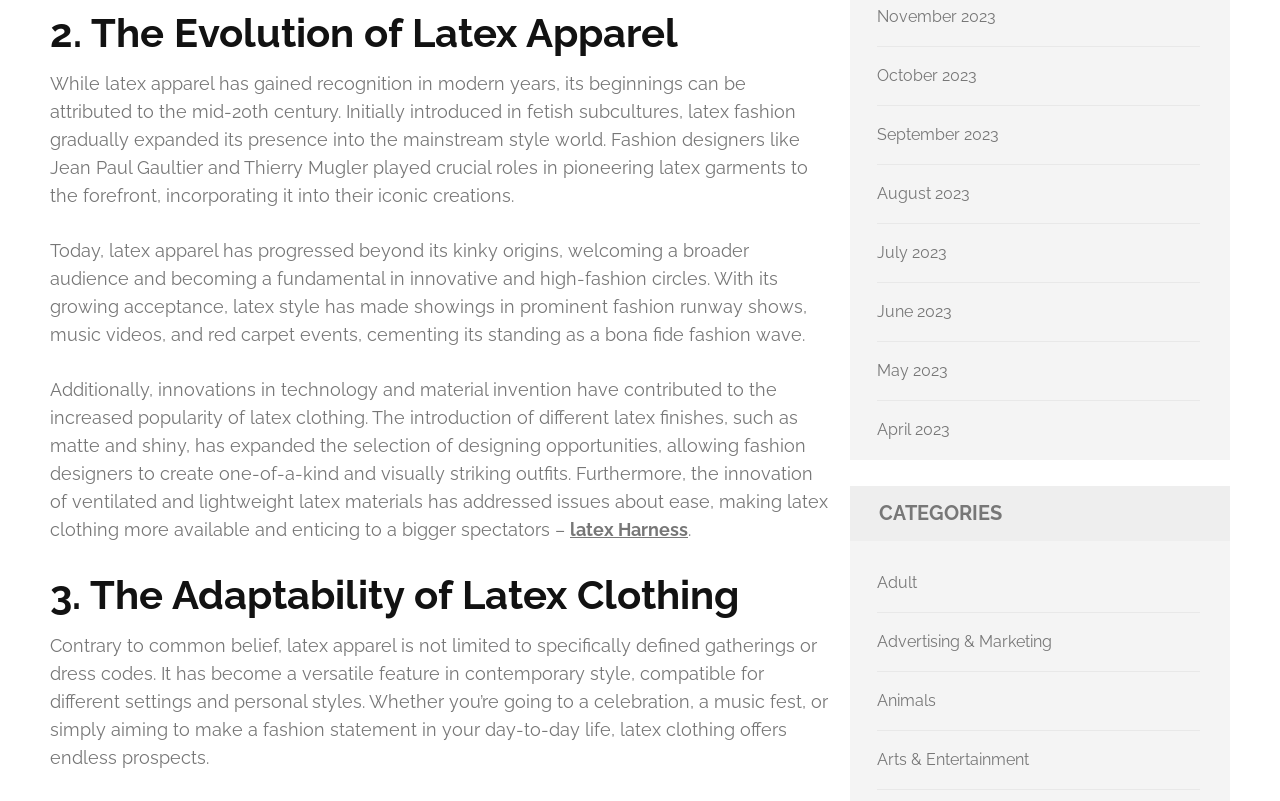Using the element description: "individueel bezoek", determine the bounding box coordinates for the specified UI element. The coordinates should be four float numbers between 0 and 1, [left, top, right, bottom].

None